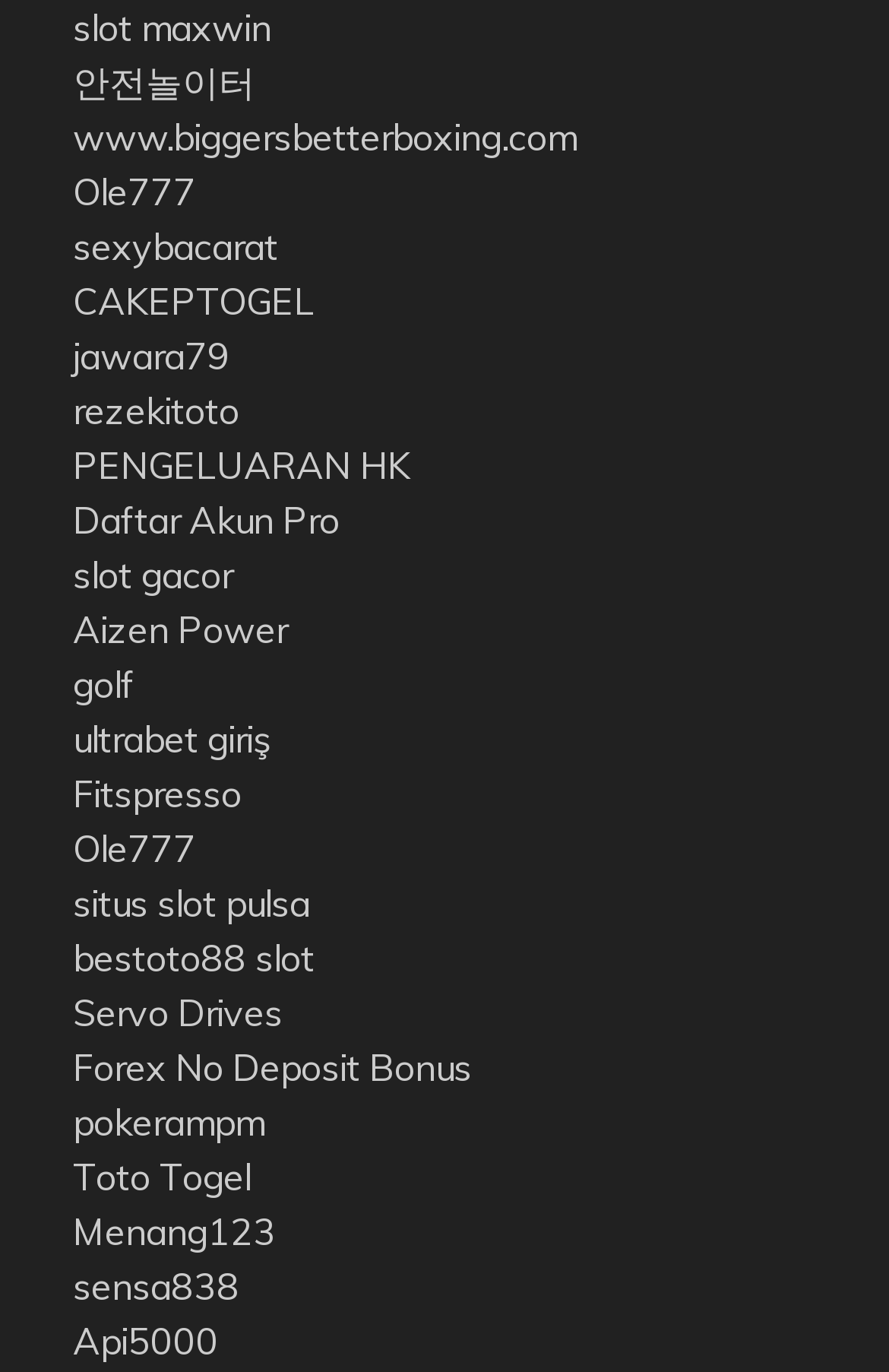Please find the bounding box coordinates of the element that needs to be clicked to perform the following instruction: "play sexybacarat". The bounding box coordinates should be four float numbers between 0 and 1, represented as [left, top, right, bottom].

[0.082, 0.164, 0.313, 0.197]